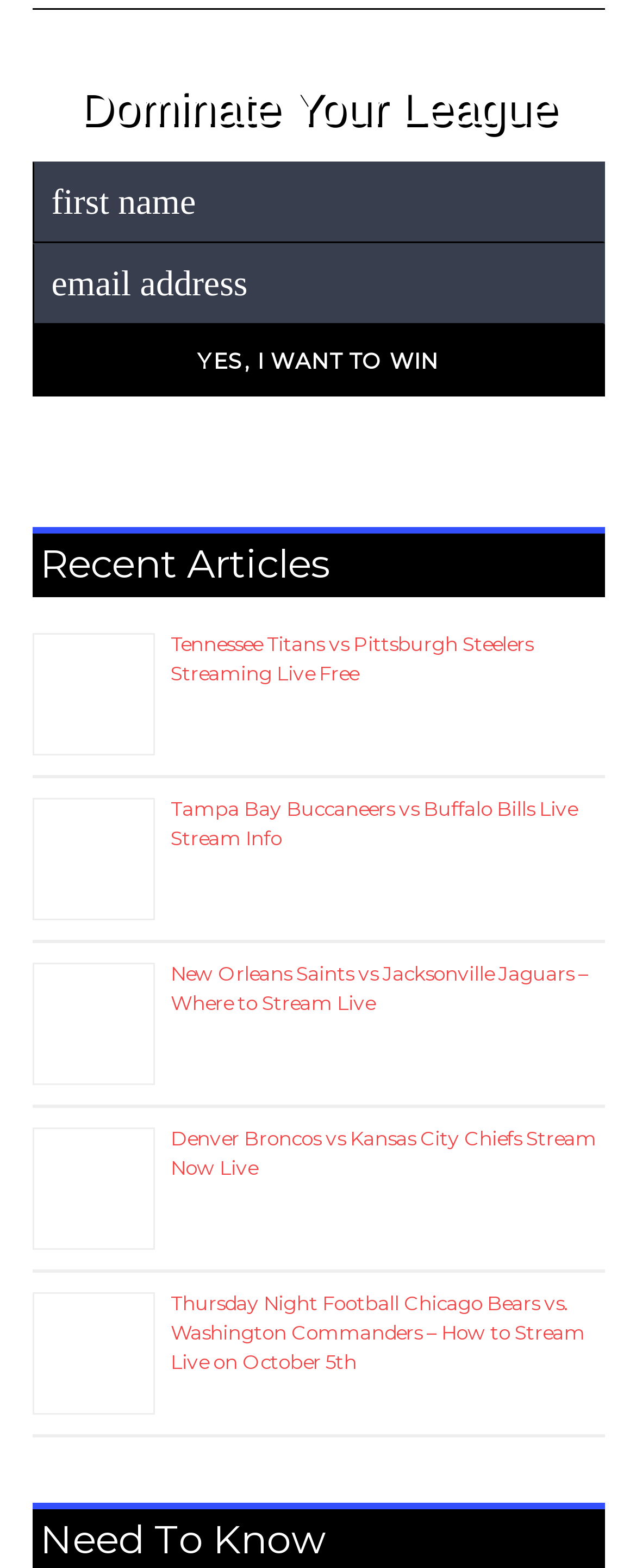Please identify the bounding box coordinates of the region to click in order to complete the task: "View Denver Broncos vs Kansas City Chiefs Stream Now Live". The coordinates must be four float numbers between 0 and 1, specified as [left, top, right, bottom].

[0.268, 0.718, 0.937, 0.752]